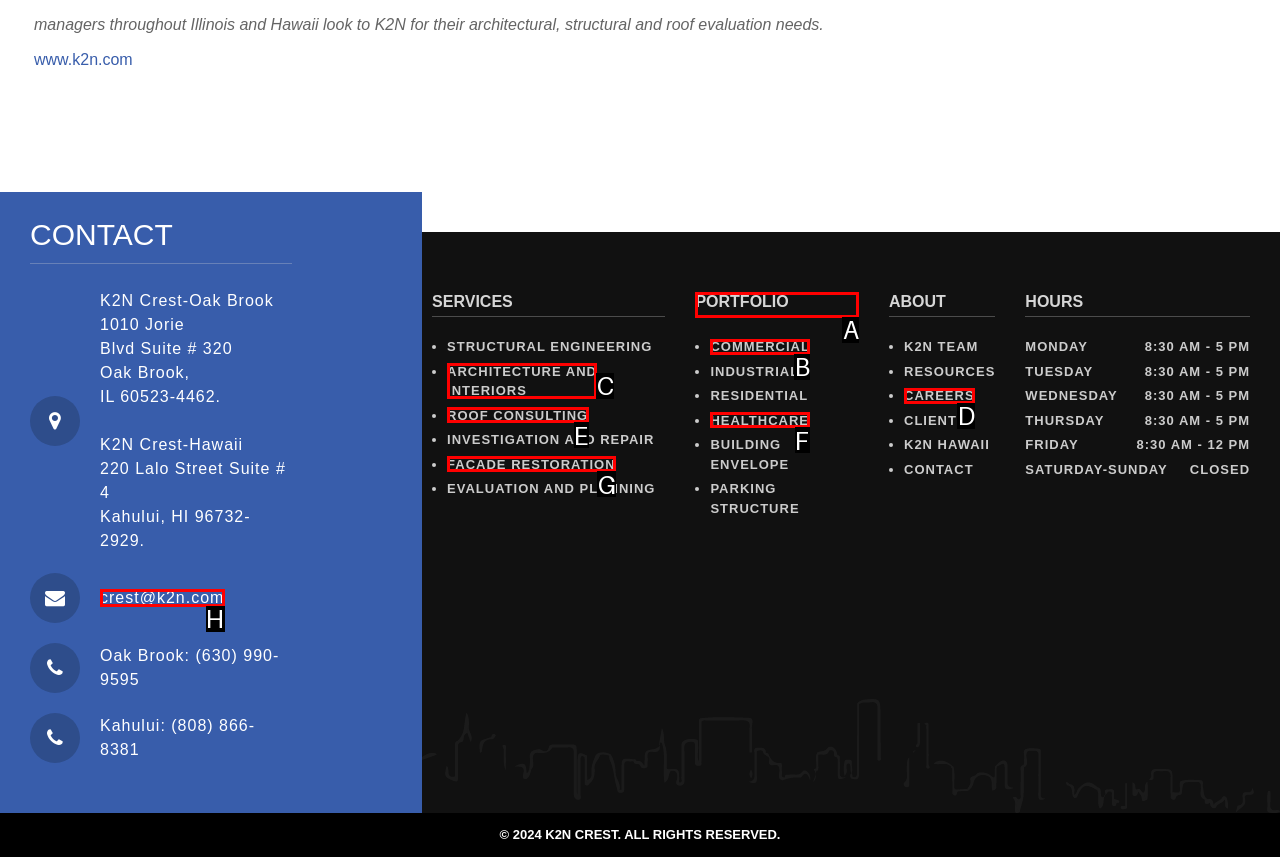Identify the correct option to click in order to complete this task: Go to PORTFOLIO
Answer with the letter of the chosen option directly.

A